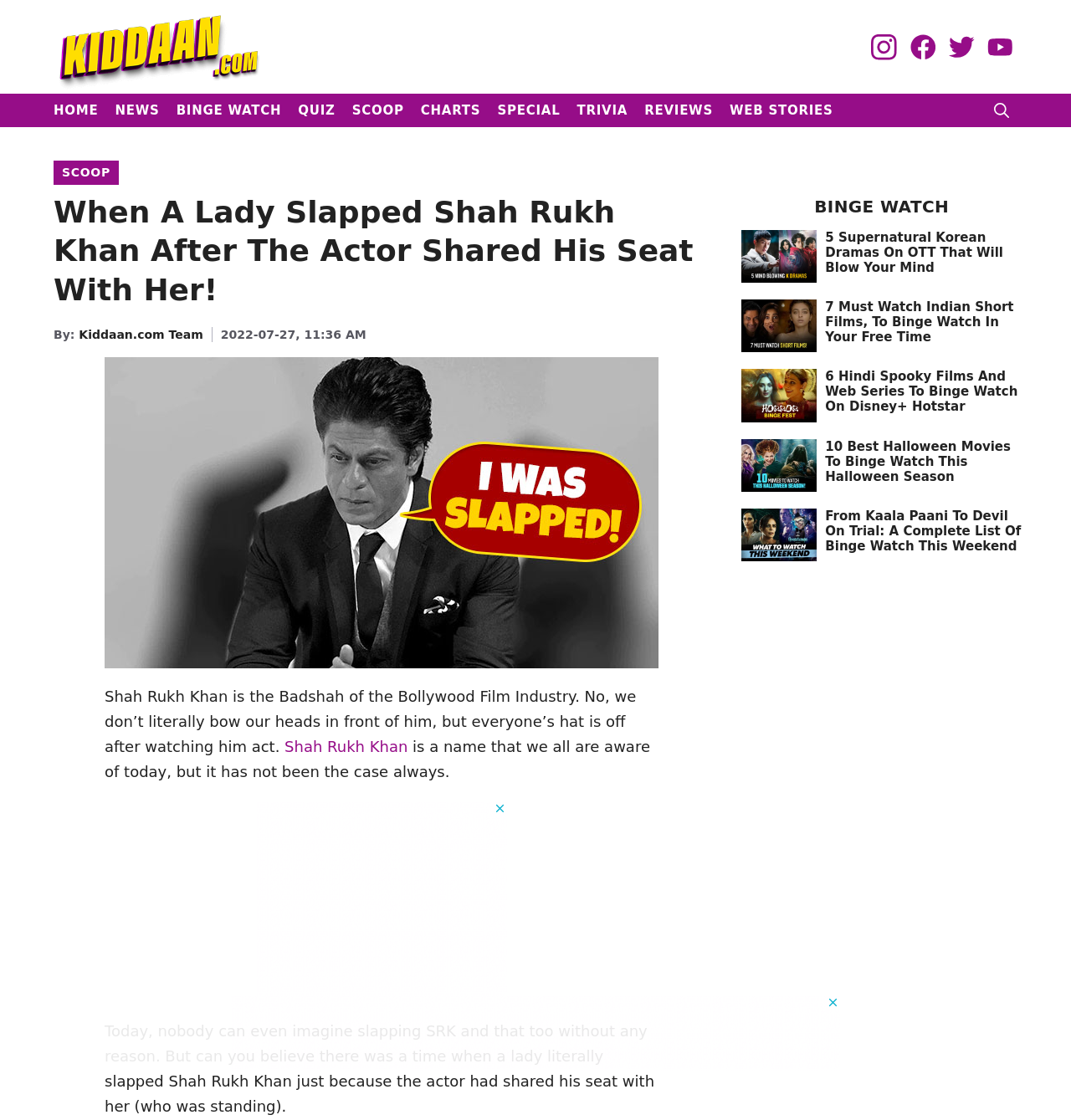Please reply with a single word or brief phrase to the question: 
What is the date of publication of the article?

2022-07-27